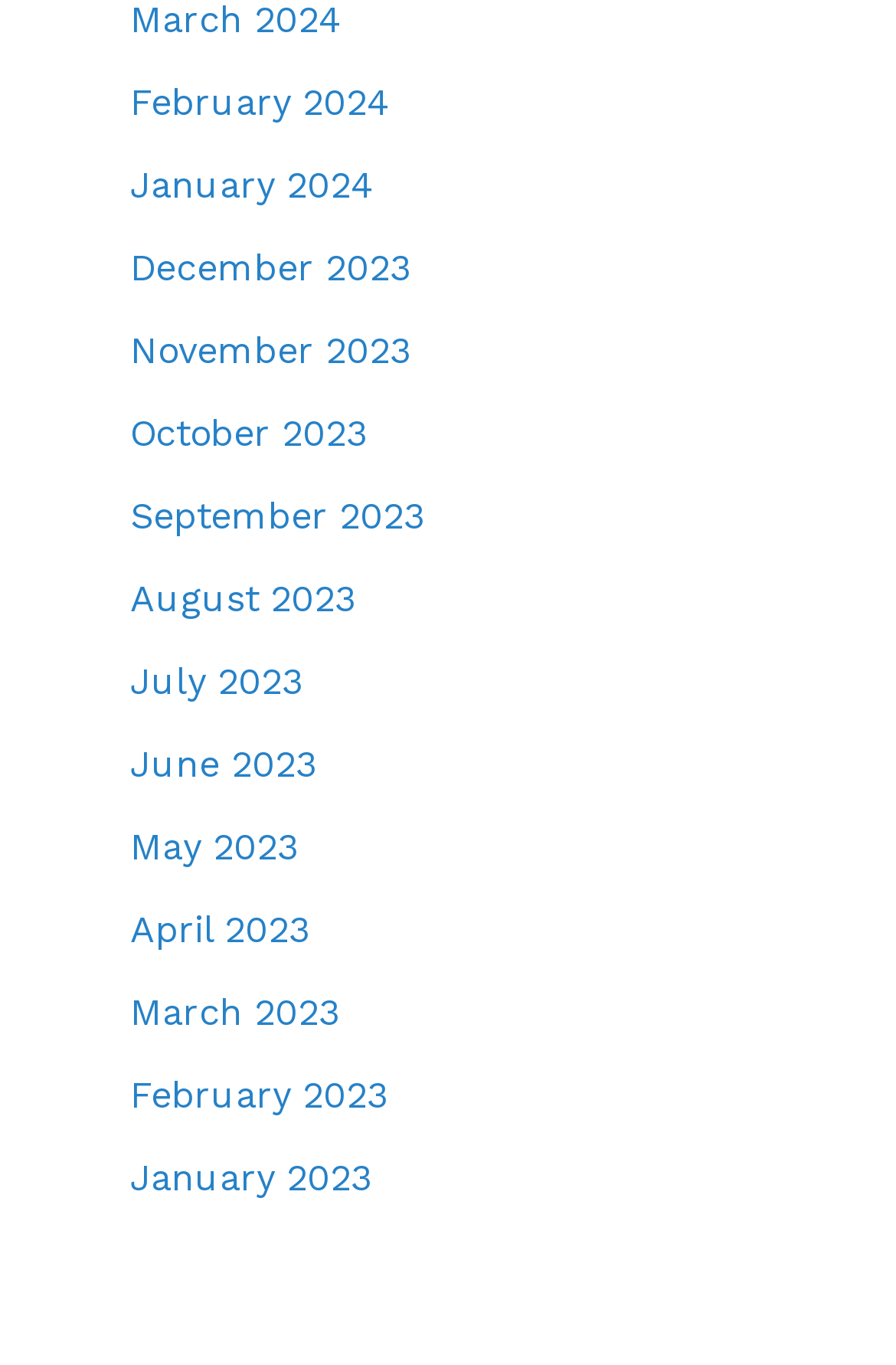What is the most recent month listed?
Look at the webpage screenshot and answer the question with a detailed explanation.

By examining the list of links, I can see that the topmost link is 'February 2024', which suggests that it is the most recent month listed.